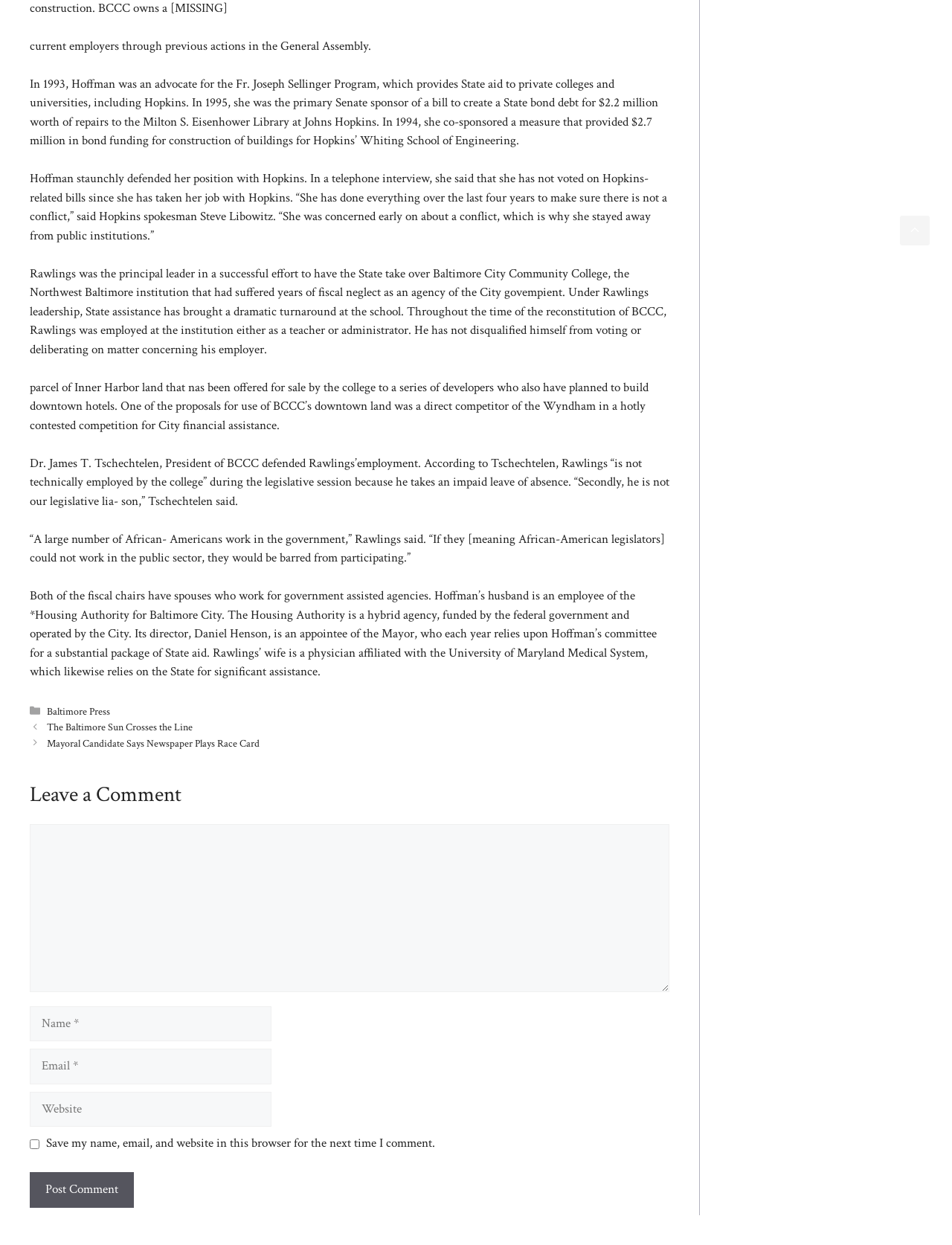What is the name of the medical system affiliated with Rawlings' wife?
Look at the image and answer with only one word or phrase.

University of Maryland Medical System